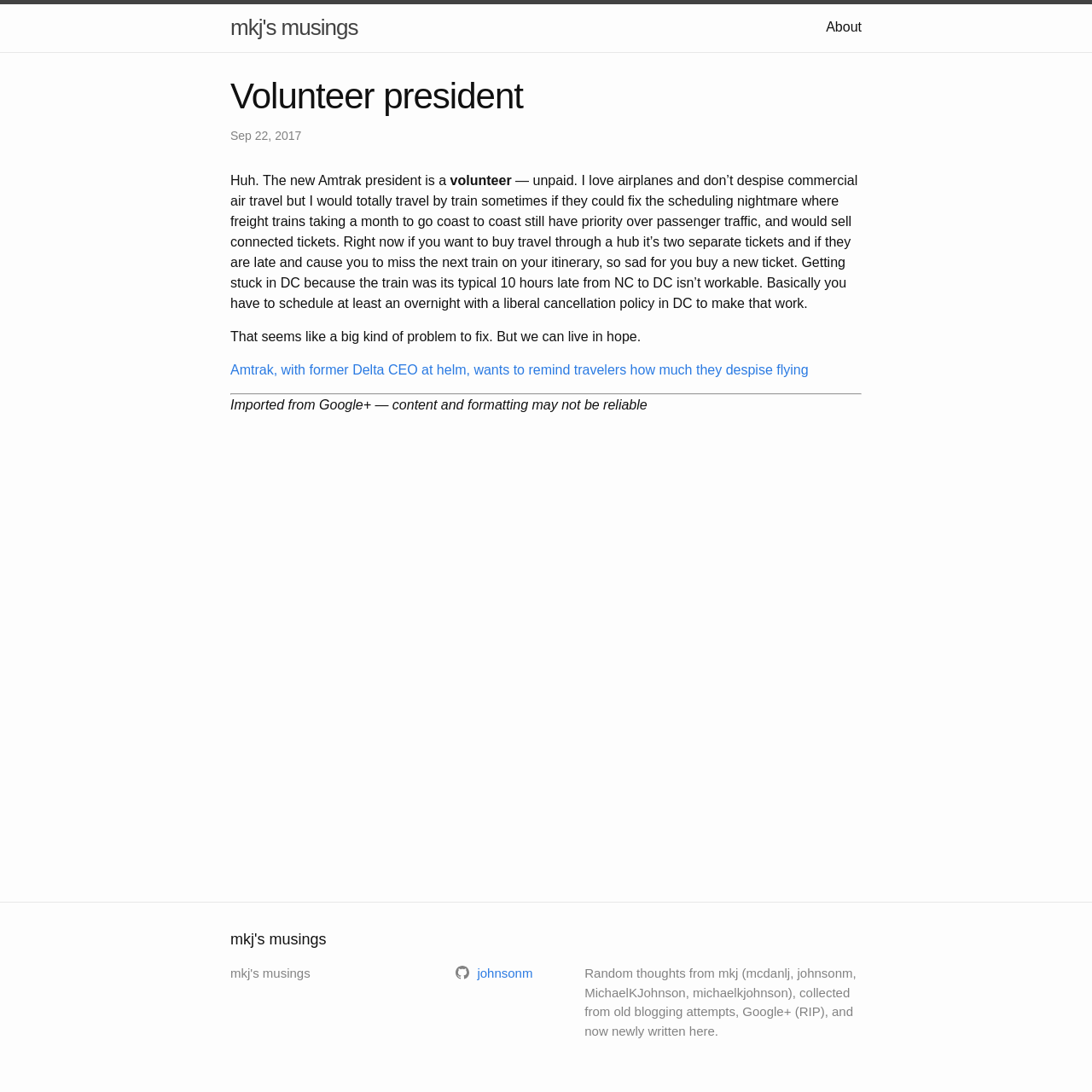What is the author's opinion on commercial air travel?
Kindly give a detailed and elaborate answer to the question.

The author mentions 'I don’t despise commercial air travel' in the article, indicating that they do not have a strong negative opinion on commercial air travel.